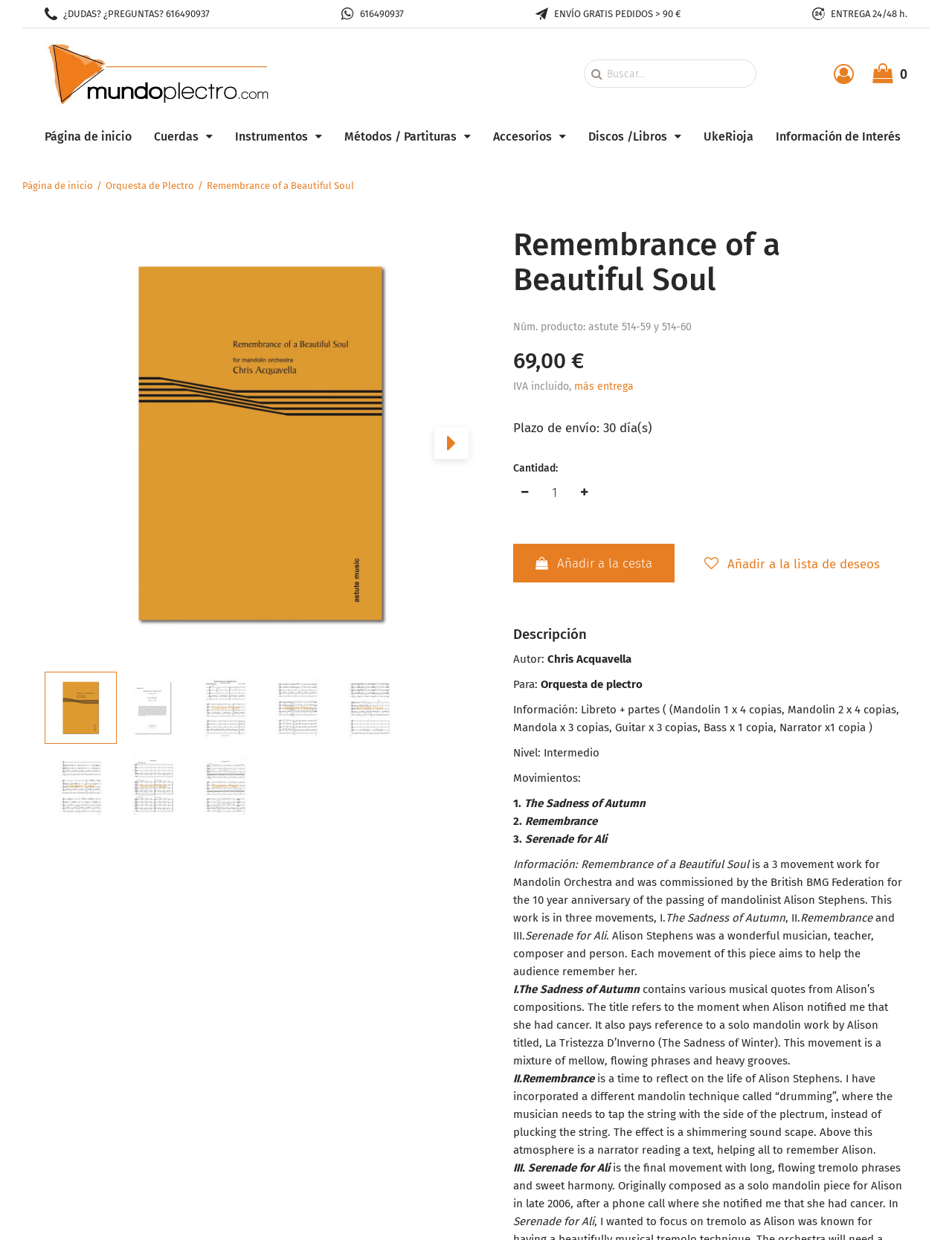What is the name of the music piece?
Look at the image and respond to the question as thoroughly as possible.

I found the answer by looking at the title of the webpage, which is 'Remembrance of a Beautiful Soul - MundoPlectro.com', and also by reading the description section where it mentions the title again.